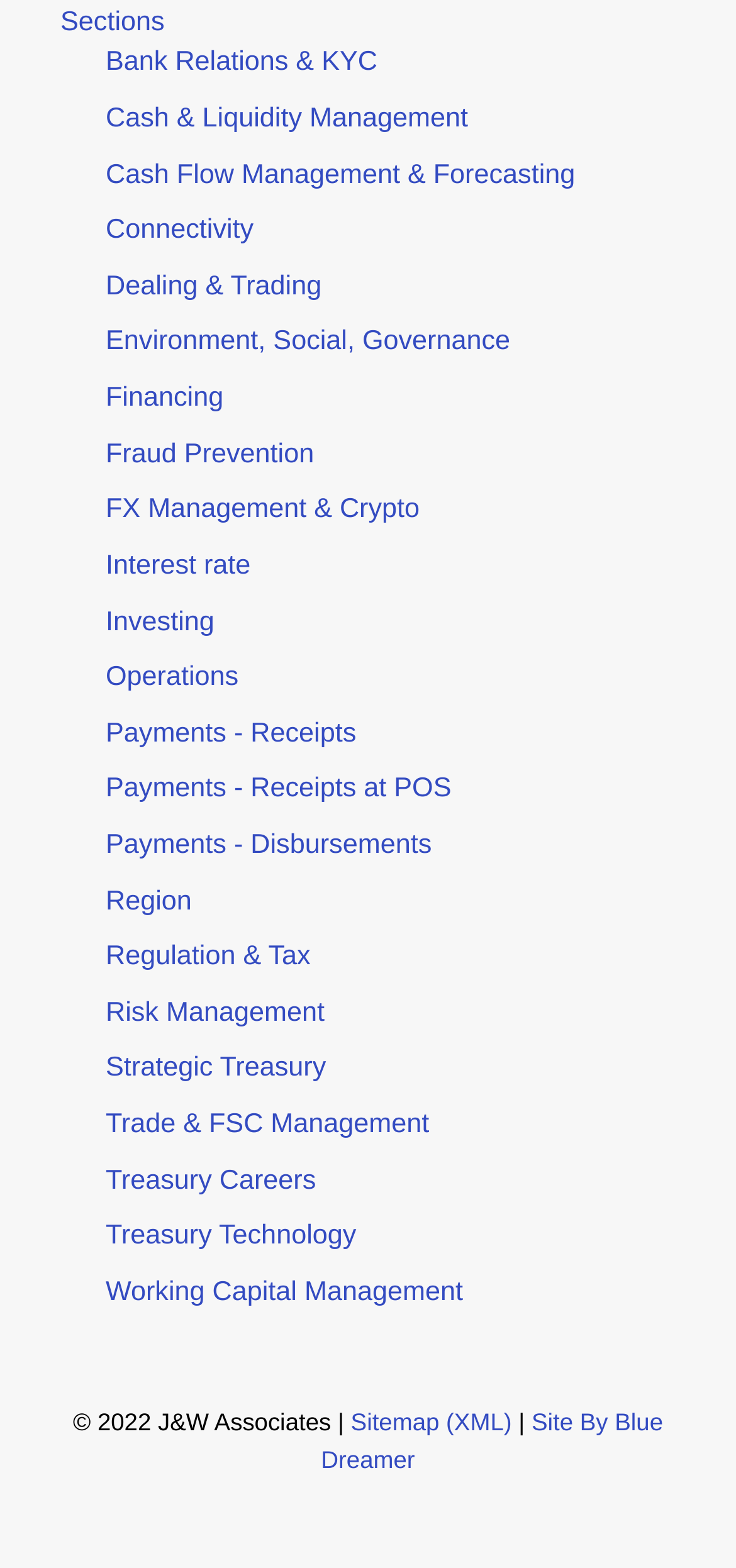Locate the bounding box coordinates of the clickable part needed for the task: "Visit the sitemap".

[0.477, 0.898, 0.695, 0.916]